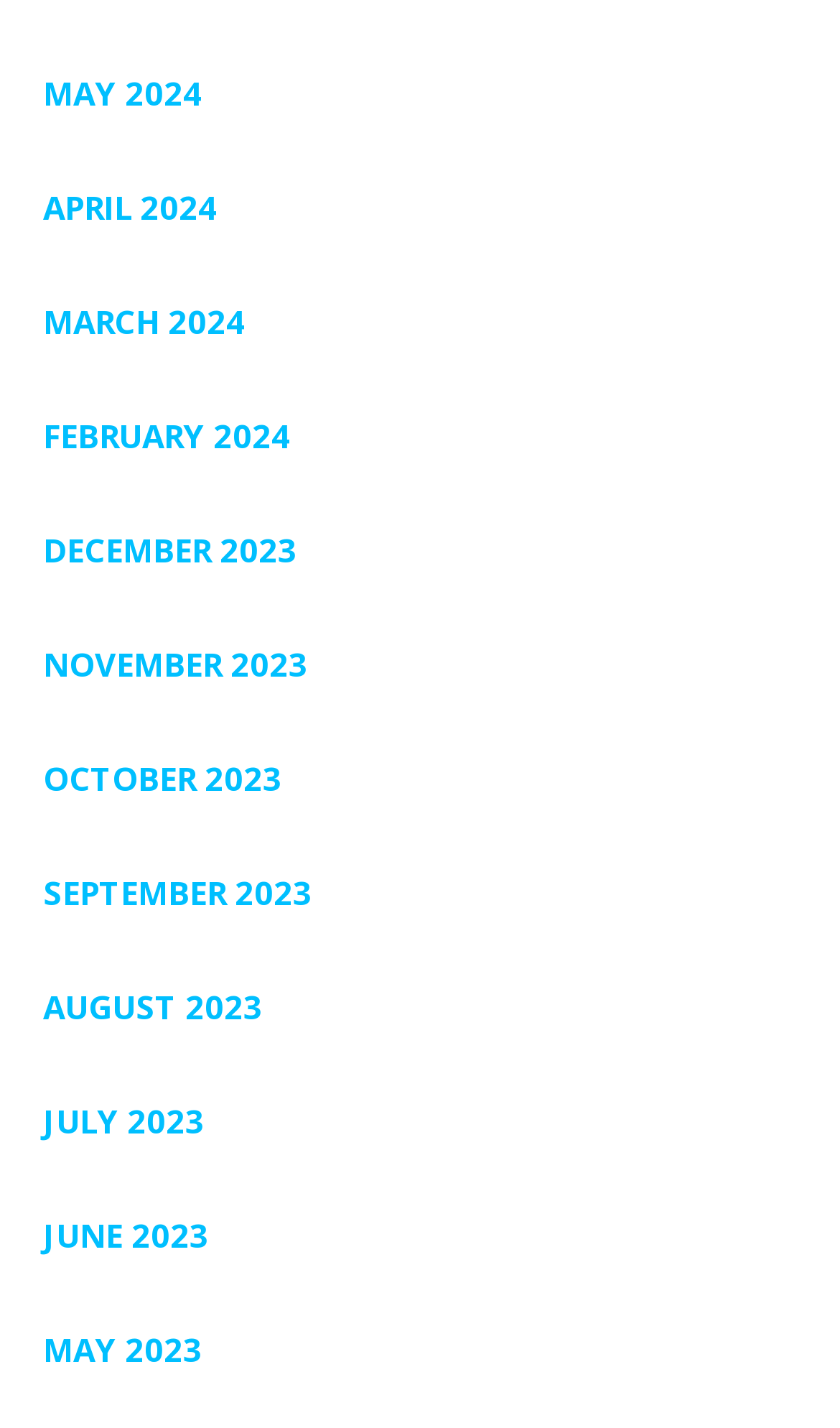Find the bounding box coordinates of the area that needs to be clicked in order to achieve the following instruction: "view MAY 2024". The coordinates should be specified as four float numbers between 0 and 1, i.e., [left, top, right, bottom].

[0.051, 0.026, 0.949, 0.106]